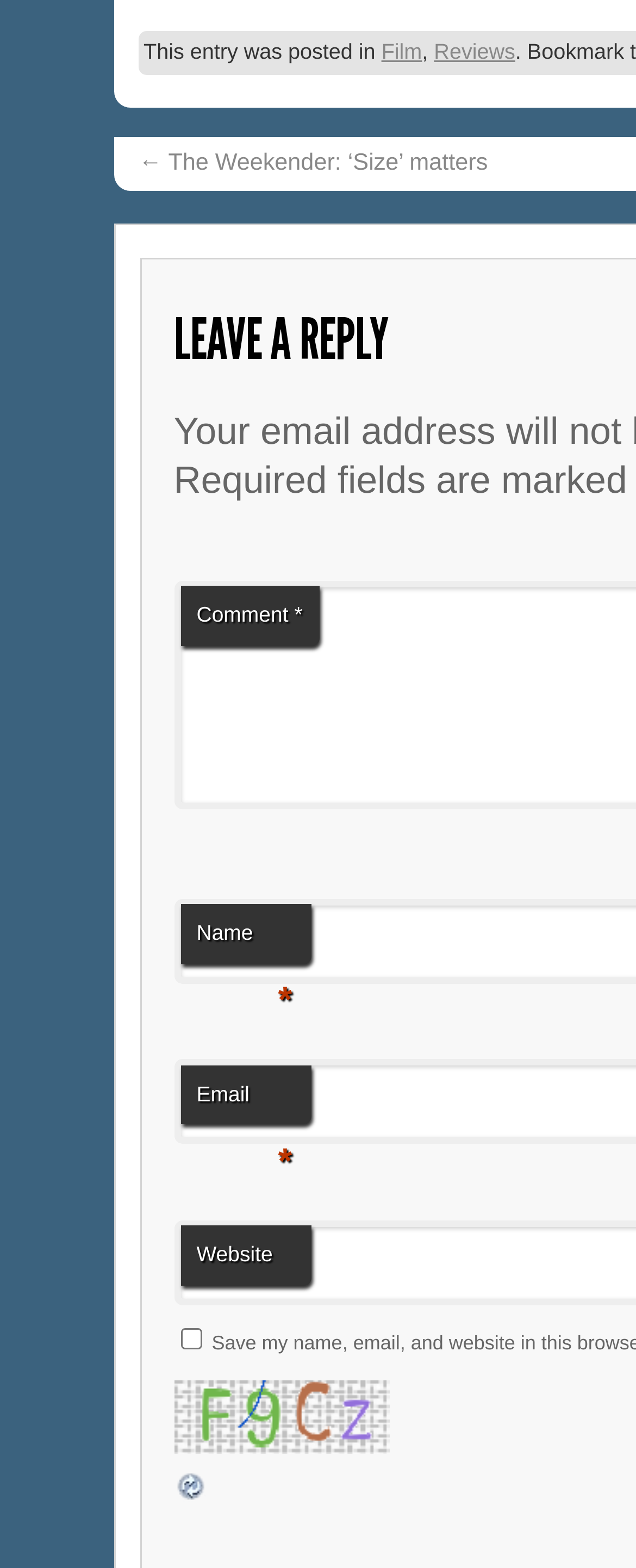Determine the bounding box for the UI element as described: "alt="Refresh Image"". The coordinates should be represented as four float numbers between 0 and 1, formatted as [left, top, right, bottom].

[0.273, 0.933, 0.329, 0.954]